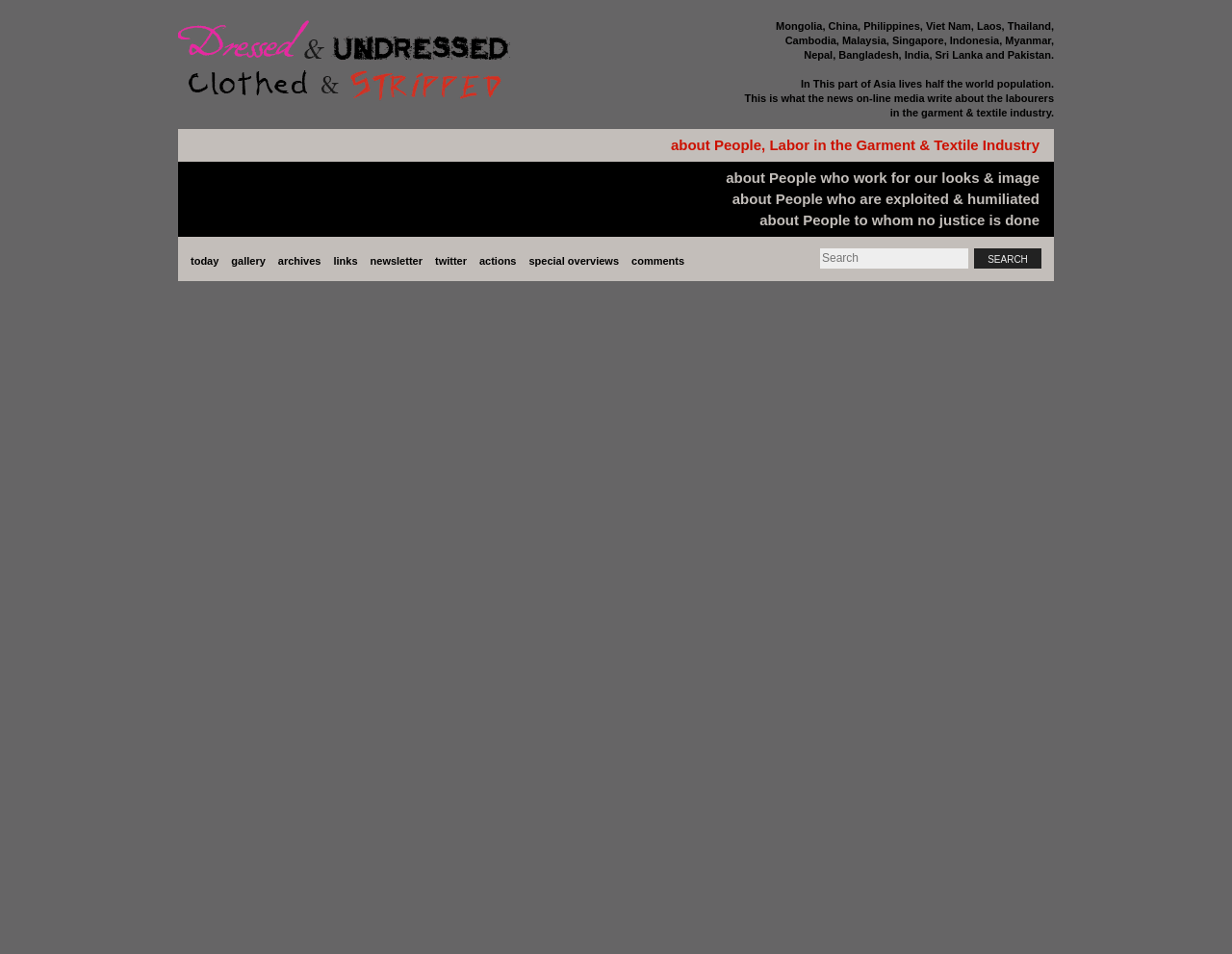Determine the bounding box coordinates of the clickable element necessary to fulfill the instruction: "follow the 'twitter' link". Provide the coordinates as four float numbers within the 0 to 1 range, i.e., [left, top, right, bottom].

[0.35, 0.261, 0.382, 0.283]